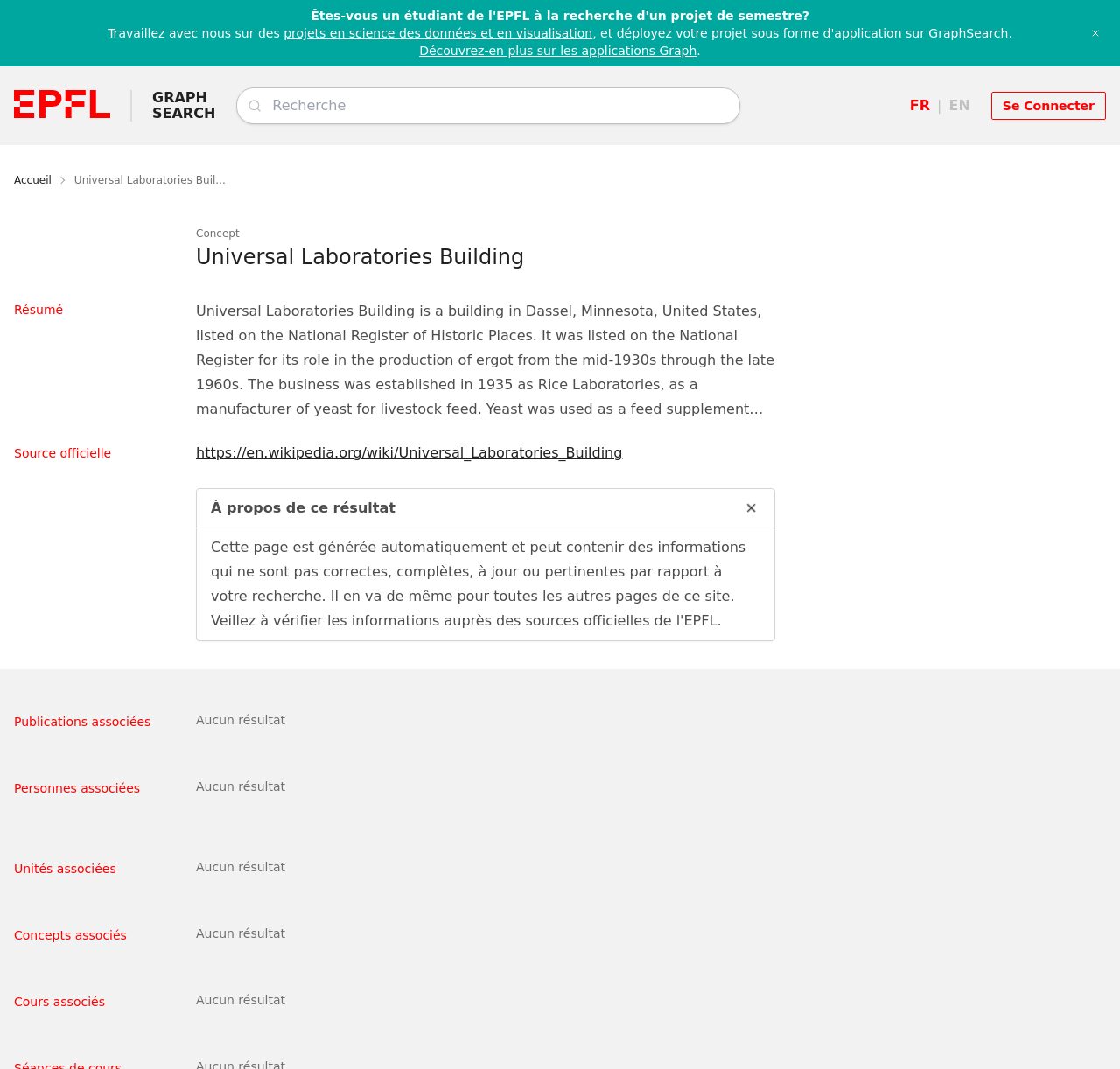Specify the bounding box coordinates of the area to click in order to execute this command: 'View the GRAPH SEARCH page'. The coordinates should consist of four float numbers ranging from 0 to 1, and should be formatted as [left, top, right, bottom].

[0.136, 0.085, 0.192, 0.113]